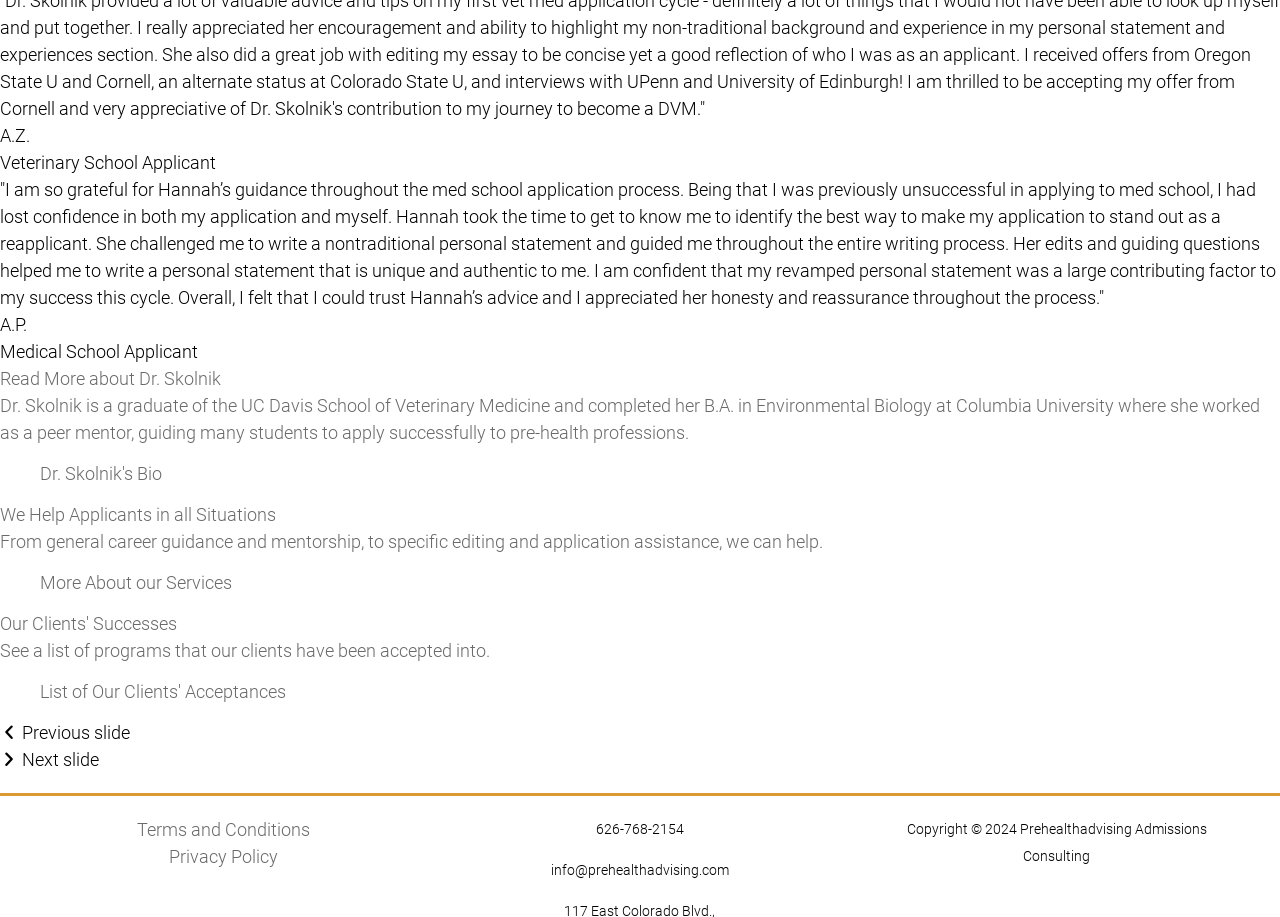Based on the element description: "Health & Genetics", identify the bounding box coordinates for this UI element. The coordinates must be four float numbers between 0 and 1, listed as [left, top, right, bottom].

None